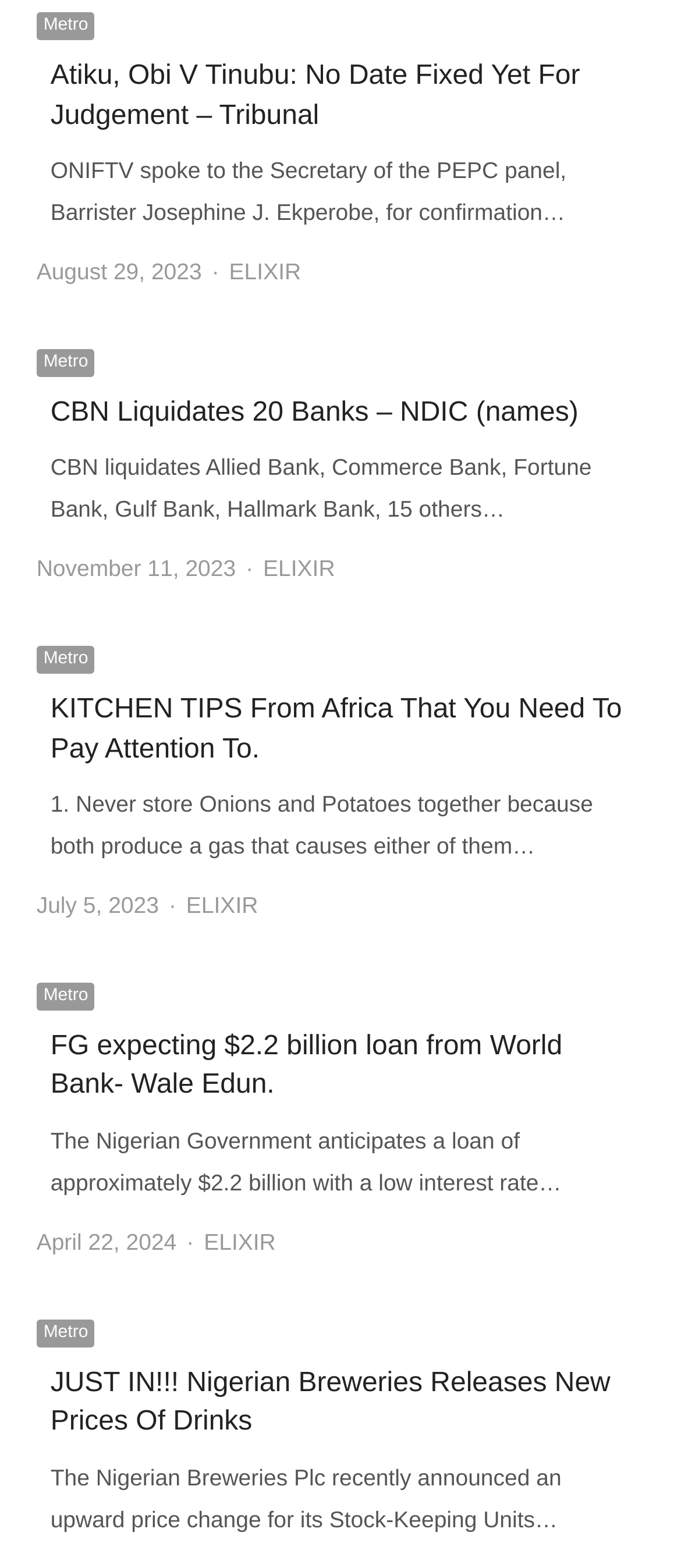Identify the bounding box coordinates of the region that should be clicked to execute the following instruction: "Save your information for next time".

None